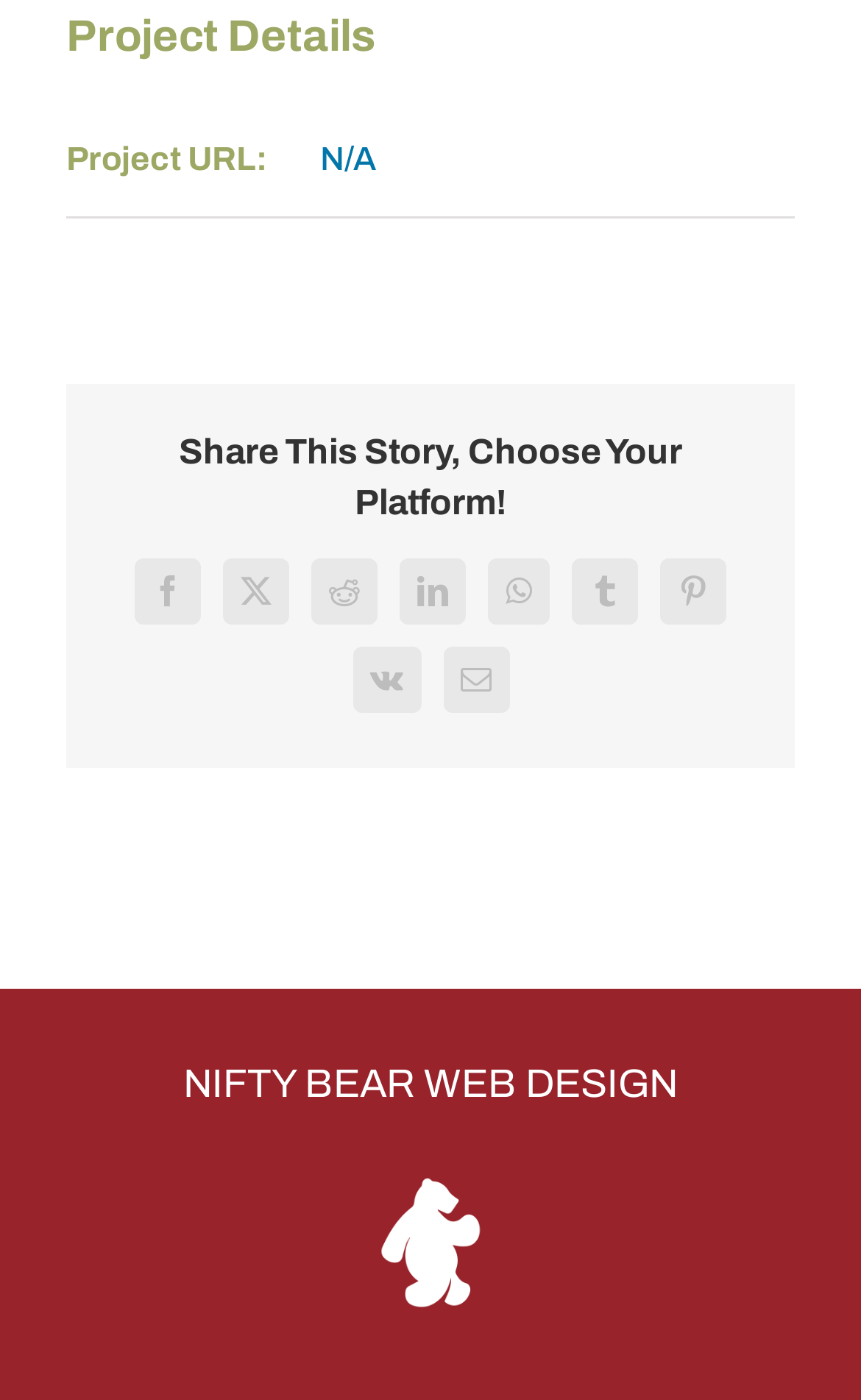Can you find the bounding box coordinates of the area I should click to execute the following instruction: "Visit the project URL"?

[0.372, 0.1, 0.436, 0.126]